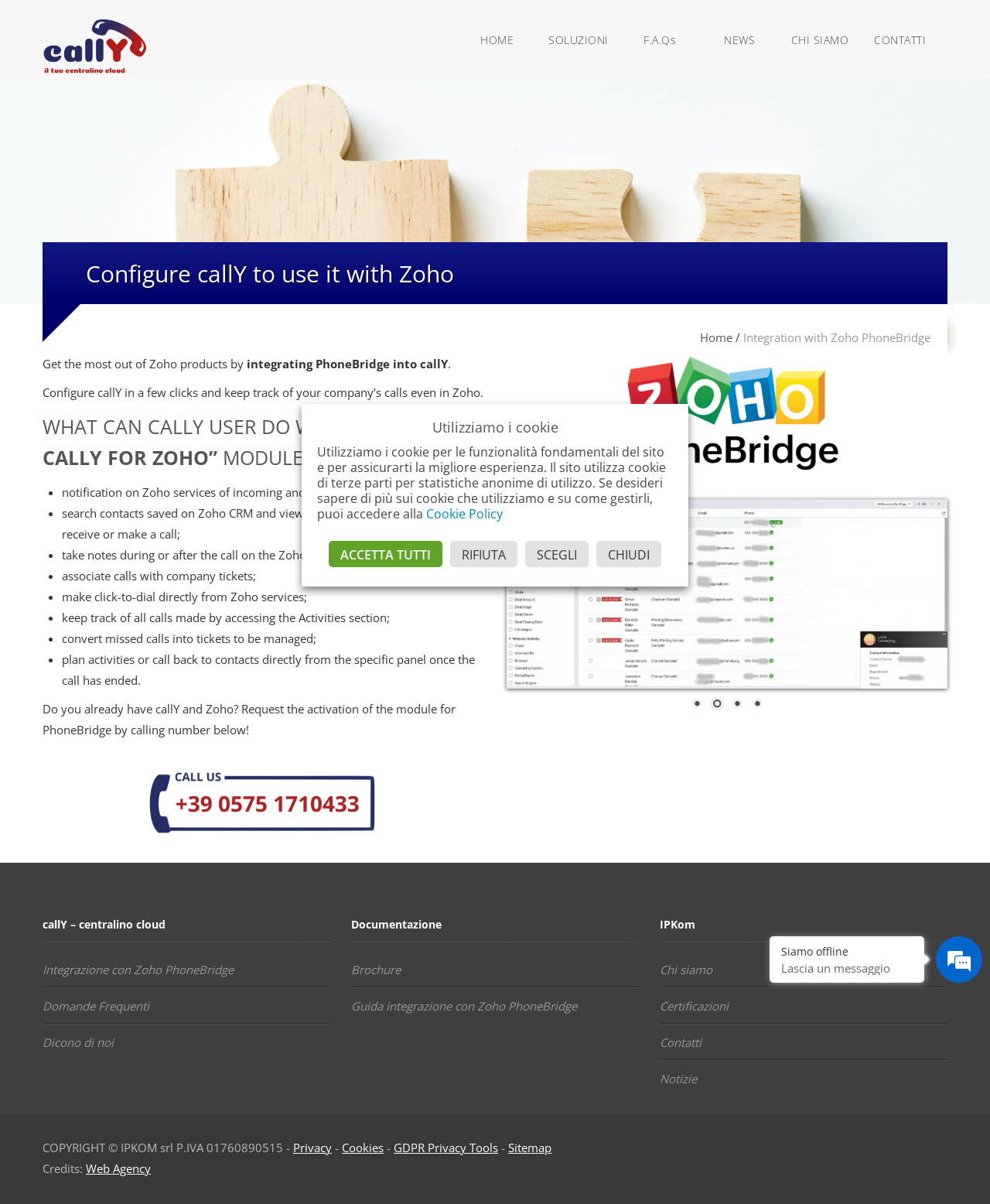Answer the following in one word or a short phrase: 
What is the purpose of integrating PhoneBridge with Zoho?

To handle calls